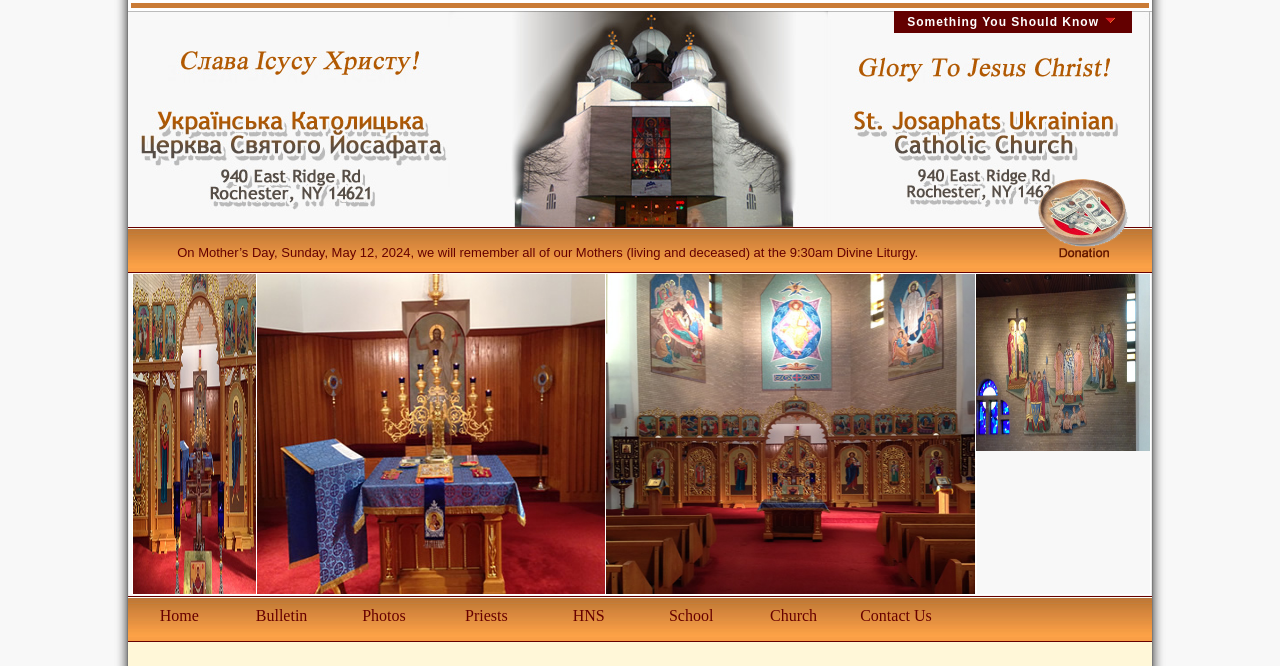Answer the following query with a single word or phrase:
What is the contact information for Baptisms?

By appointment